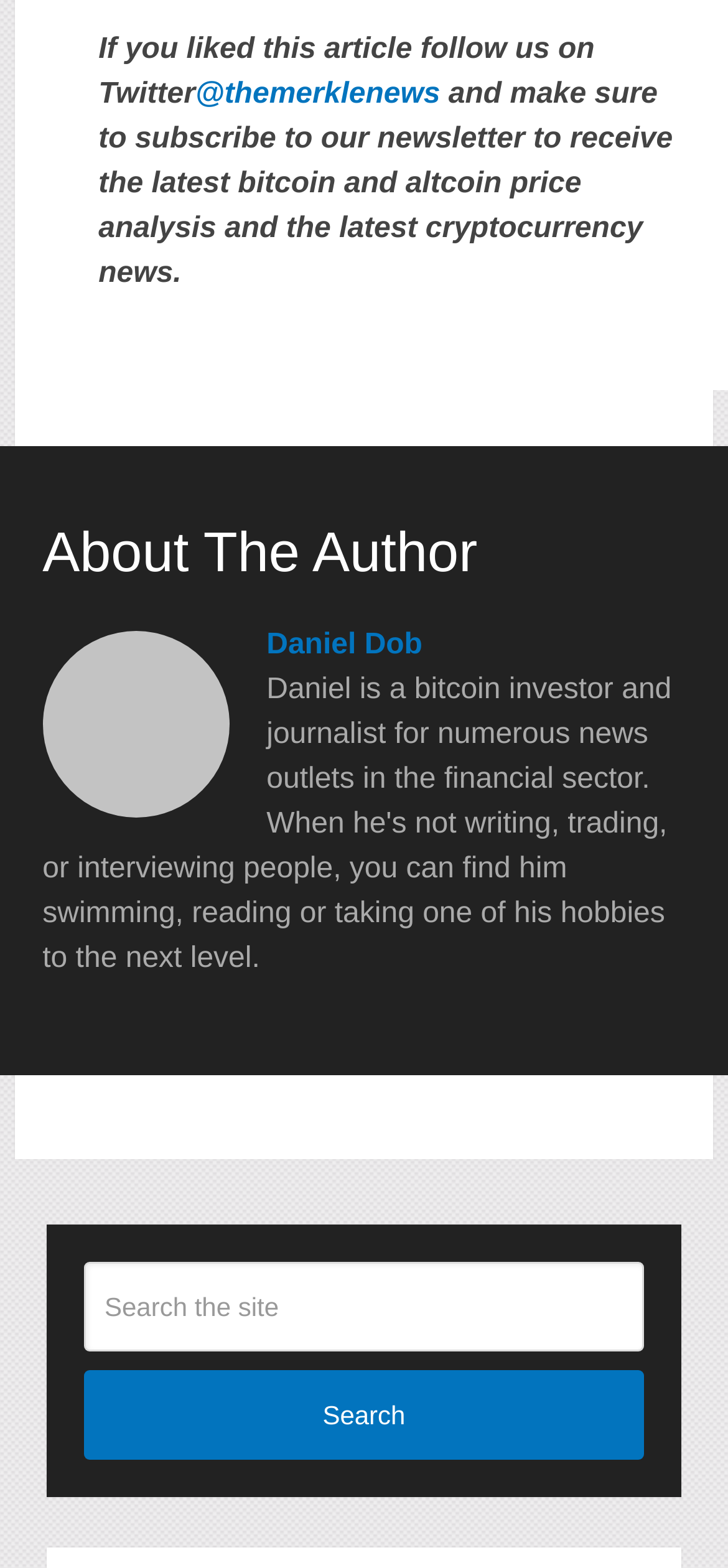What is the position of the 'About The Author' section?
Using the image provided, answer with just one word or phrase.

Above the search box